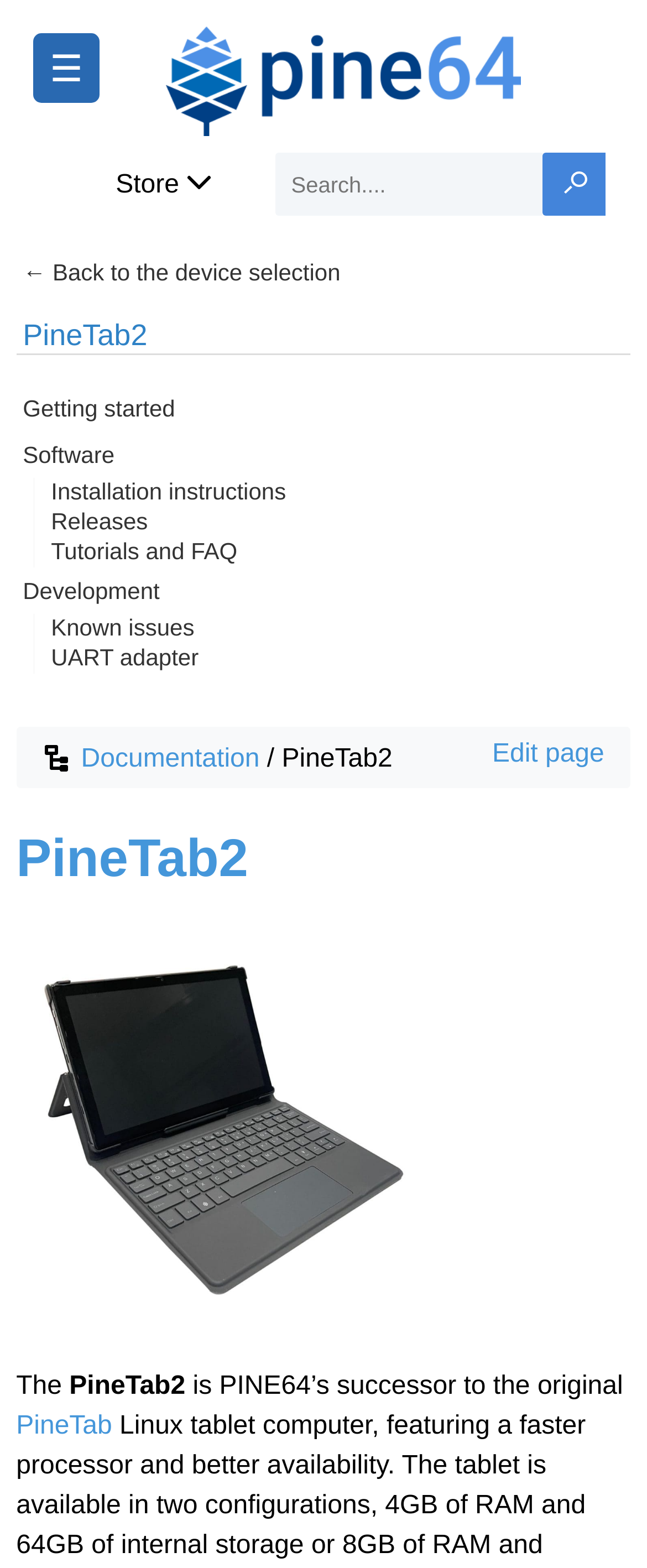Using details from the image, please answer the following question comprehensively:
What is the logo on the top left corner?

The logo on the top left corner is the PINE64 logo, which is an image element with a bounding box of [0.205, 0.011, 0.83, 0.087]. It is a part of the link element 'A link to the main page'.